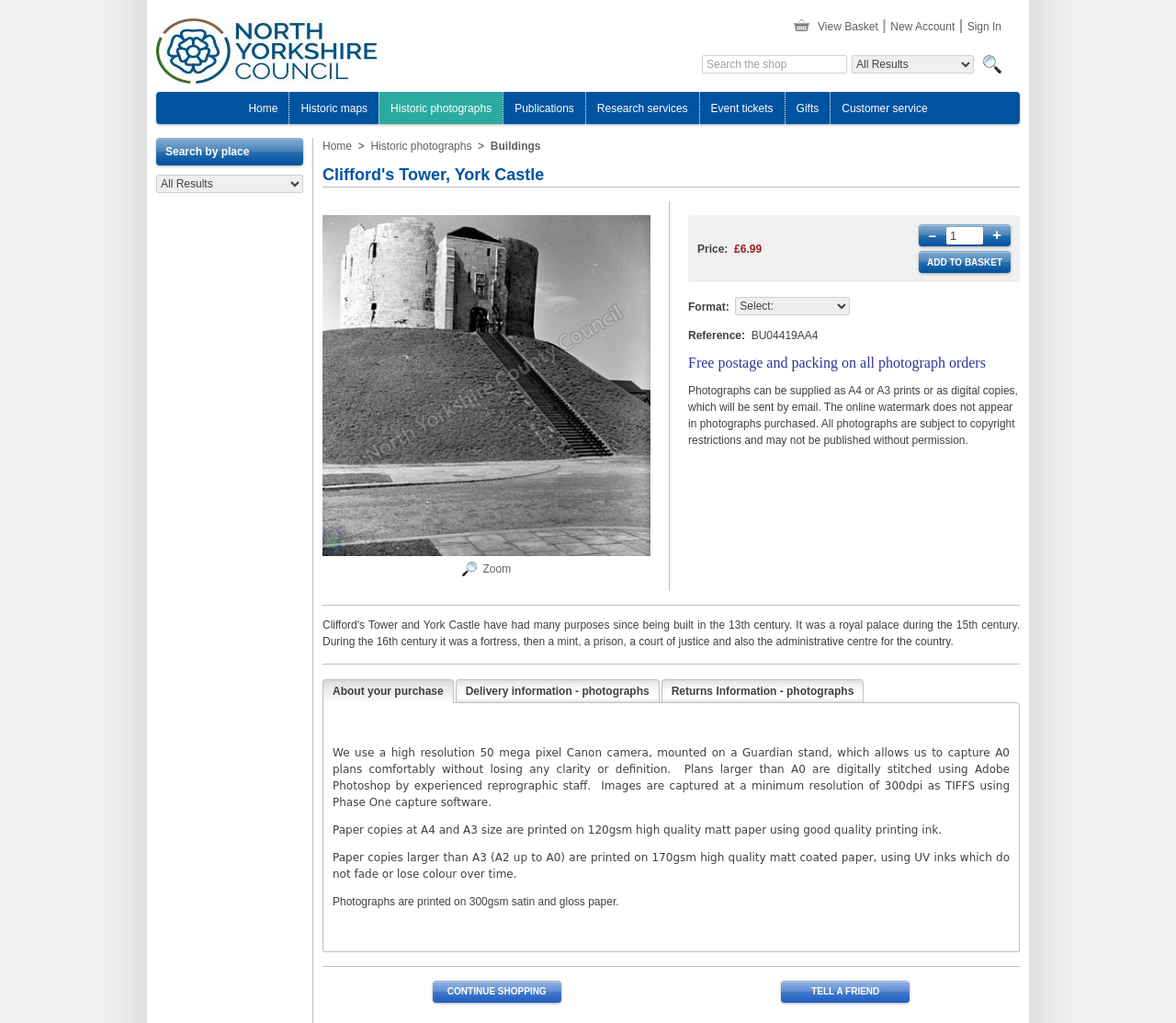Please examine the image and answer the question with a detailed explanation:
What are the formats of the photograph?

The formats of the photograph can be found in the table element on the webpage, which mentions that photographs can be supplied as A4 or A3 prints or as digital copies.